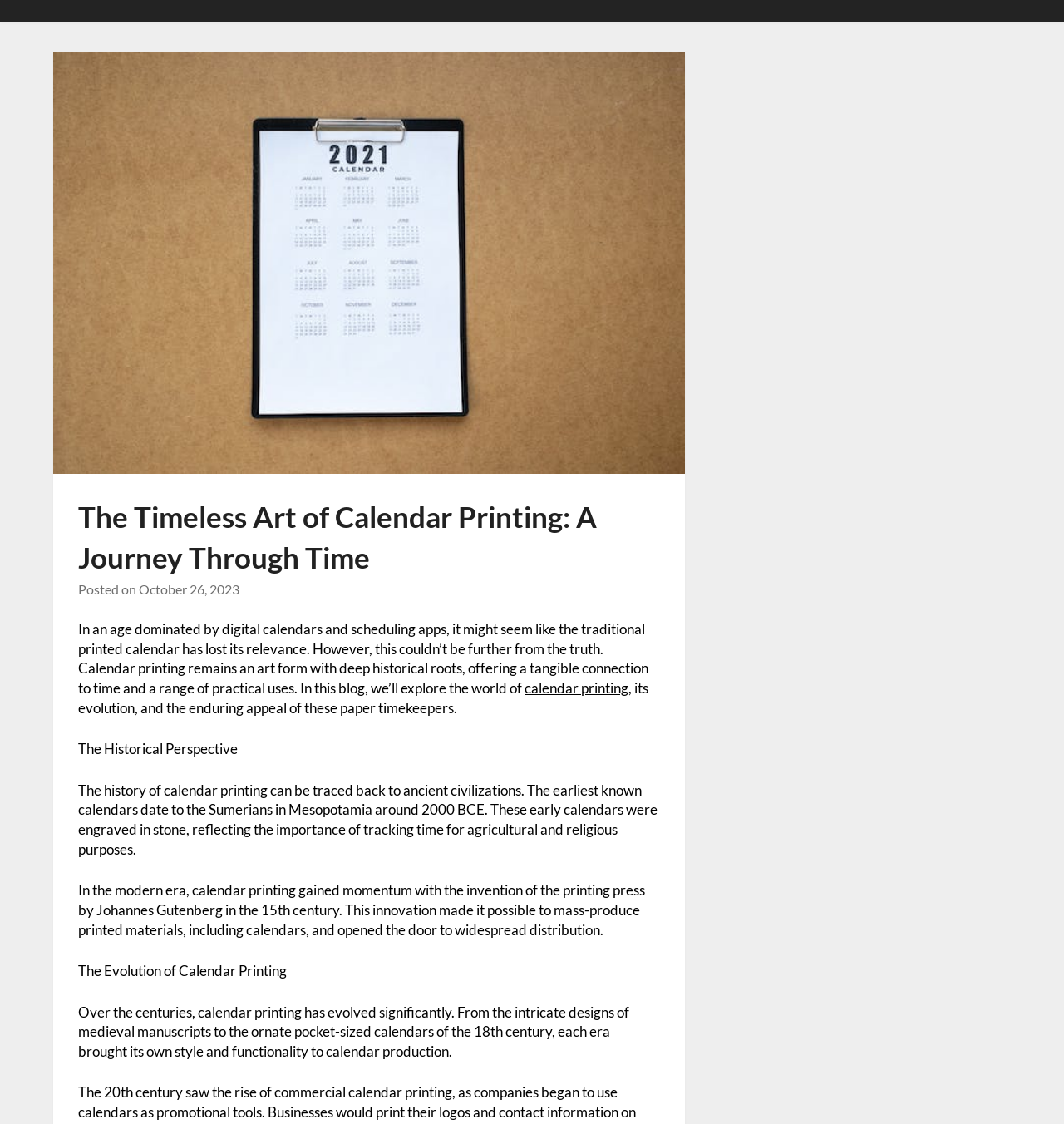Provide a comprehensive description of the webpage.

This webpage is about the art of calendar printing, its history, and its evolution. At the top, there is a header with the title "The Timeless Art of Calendar Printing: A Journey Through Time" and a posted date "October 26, 2023". Below the header, there is a paragraph of text that introduces the topic, explaining that despite the rise of digital calendars, printed calendars remain relevant and offer a tangible connection to time.

Following this introduction, there is a link to "calendar printing" which is embedded in the text. The text continues to discuss the historical perspective of calendar printing, with a subheading "The Historical Perspective". This section explains that the history of calendar printing dates back to ancient civilizations, with the earliest known calendars being engraved in stone around 2000 BCE.

Below this section, there is another paragraph of text that discusses how calendar printing gained momentum with the invention of the printing press in the 15th century. This innovation made it possible to mass-produce printed materials, including calendars.

Further down, there is a subheading "The Evolution of Calendar Printing" which discusses how calendar printing has evolved over the centuries, from intricate designs in medieval manuscripts to ornate pocket-sized calendars of the 18th century. Each era brought its own style and functionality to calendar production.